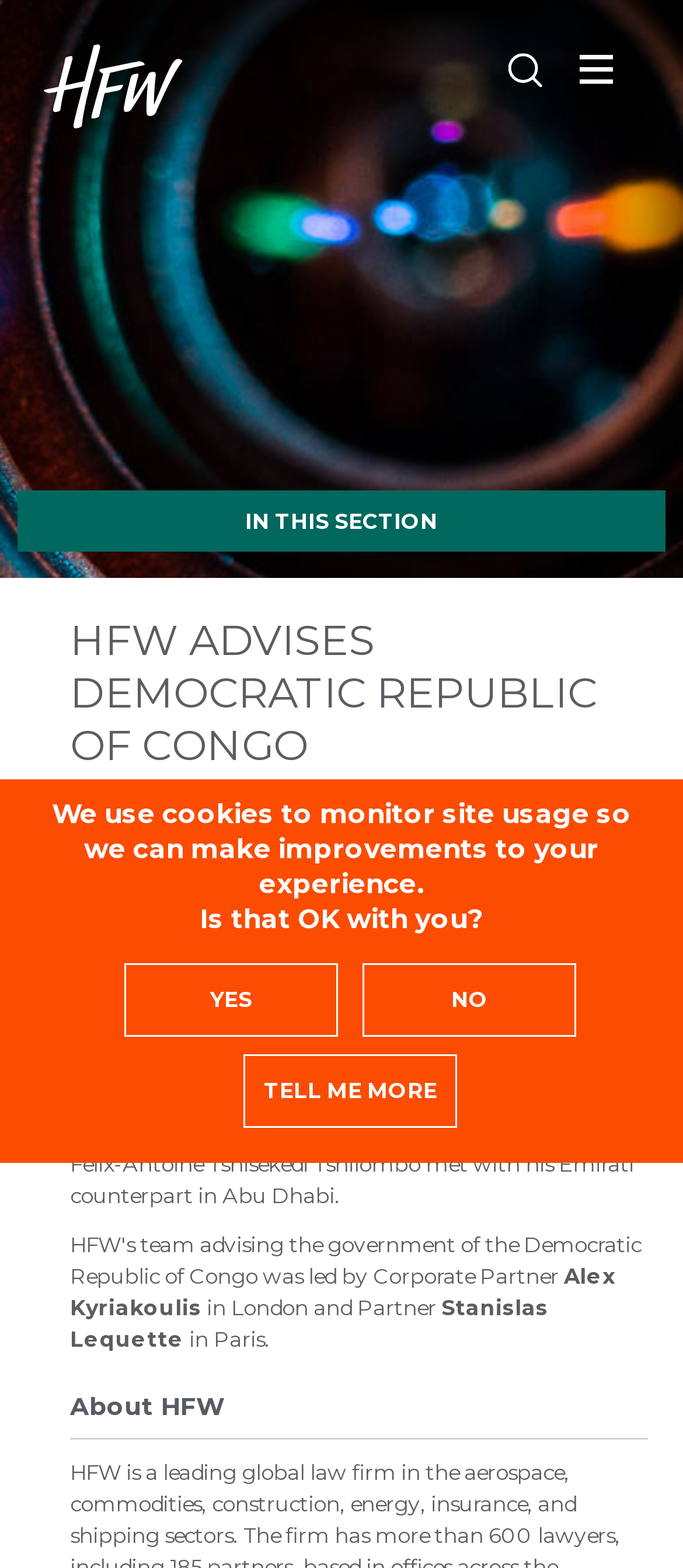Respond with a single word or phrase for the following question: 
What is the name of the Congolese President?

Felix-Antoine Tshisekedi Tshilombo